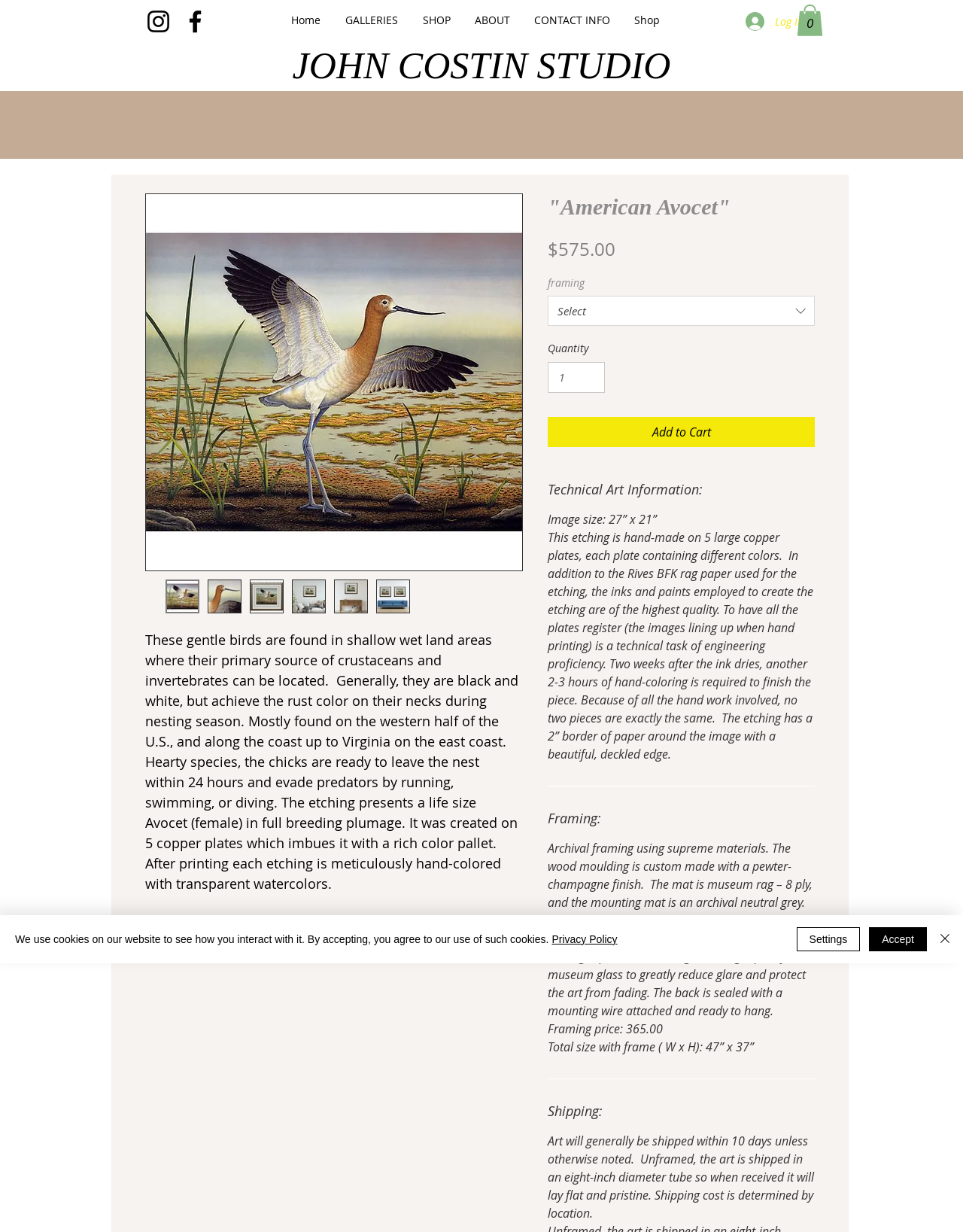Highlight the bounding box coordinates of the region I should click on to meet the following instruction: "Select a framing option".

[0.569, 0.24, 0.846, 0.265]